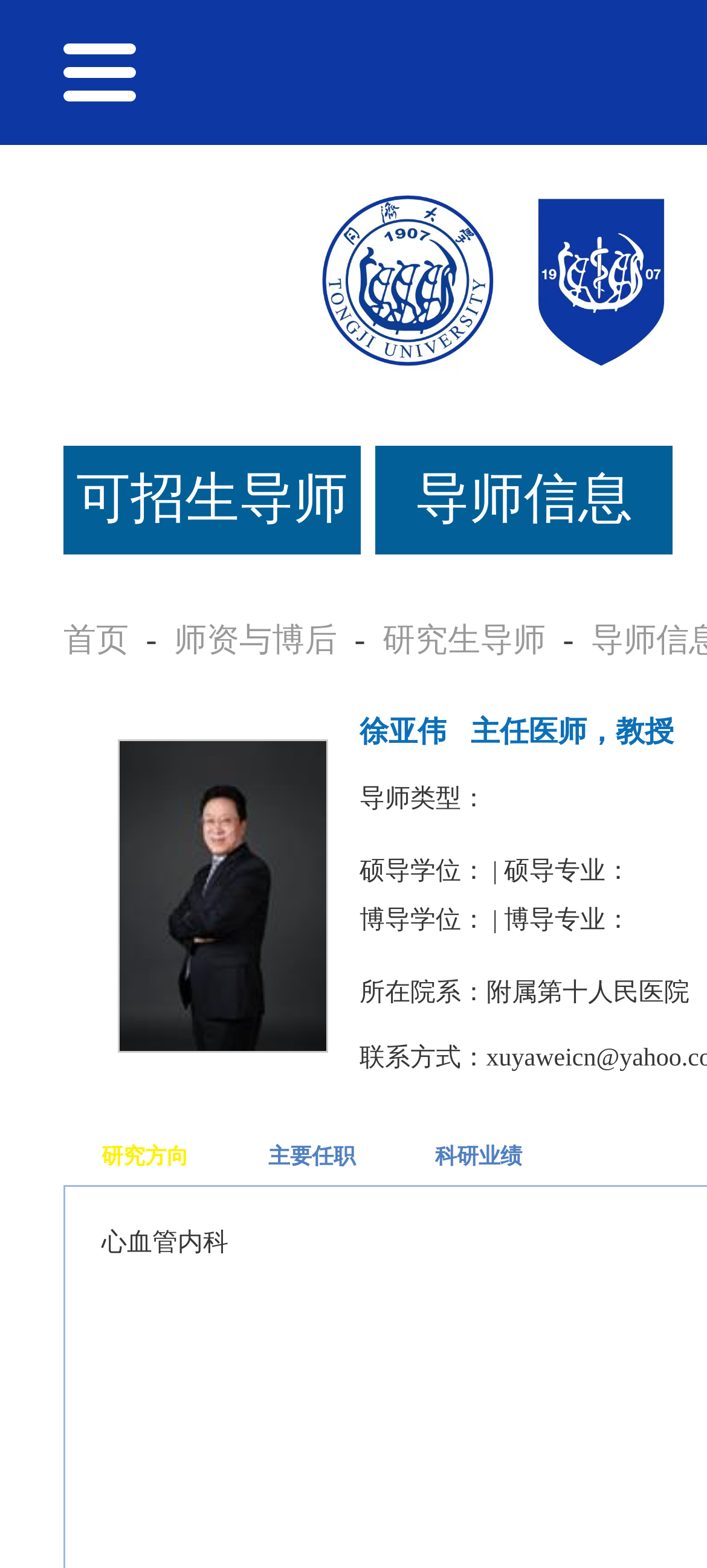Predict the bounding box coordinates for the UI element described as: "XML". The coordinates should be four float numbers between 0 and 1, presented as [left, top, right, bottom].

None